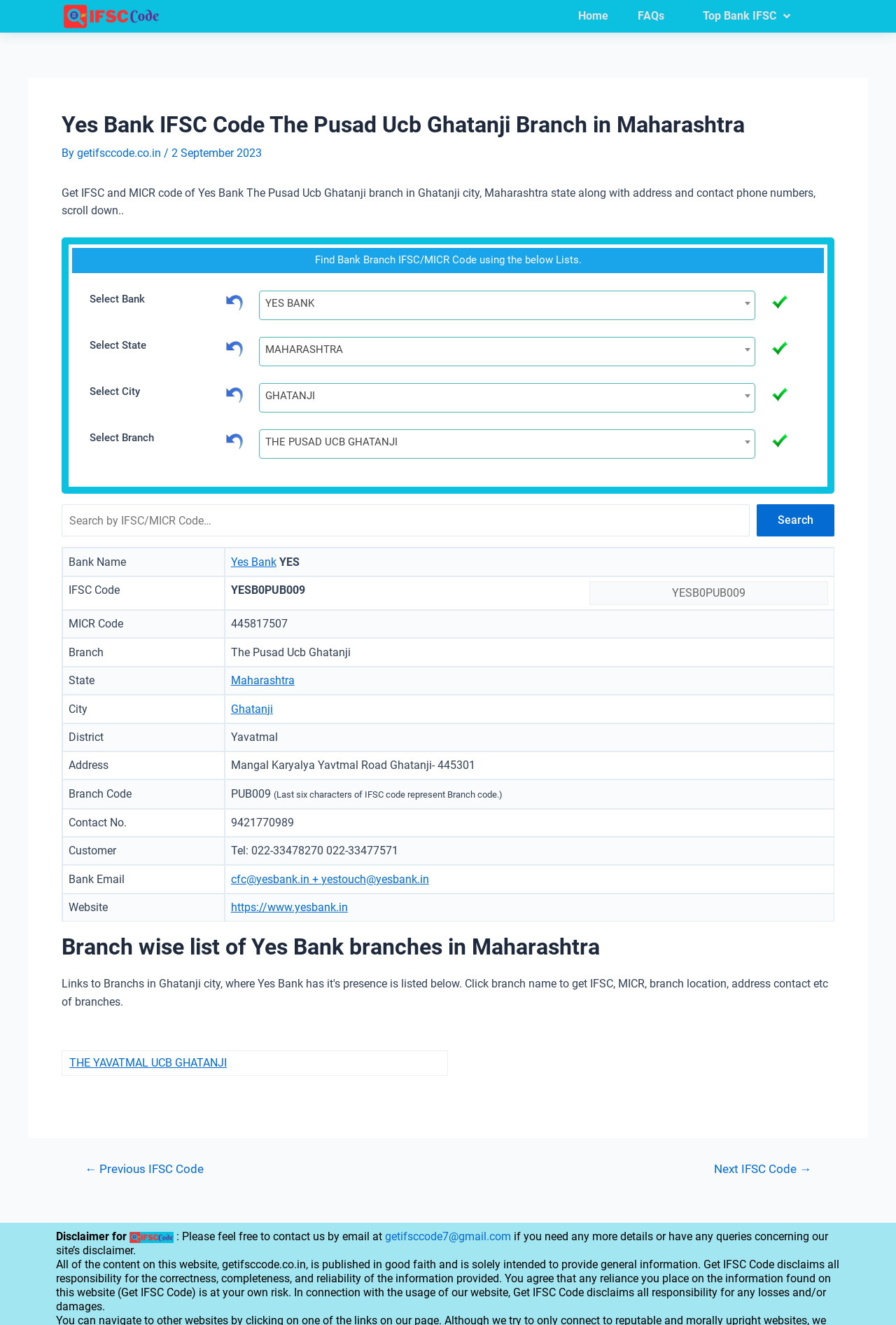Locate the bounding box coordinates of the element's region that should be clicked to carry out the following instruction: "Select a state". The coordinates need to be four float numbers between 0 and 1, i.e., [left, top, right, bottom].

[0.289, 0.254, 0.843, 0.276]